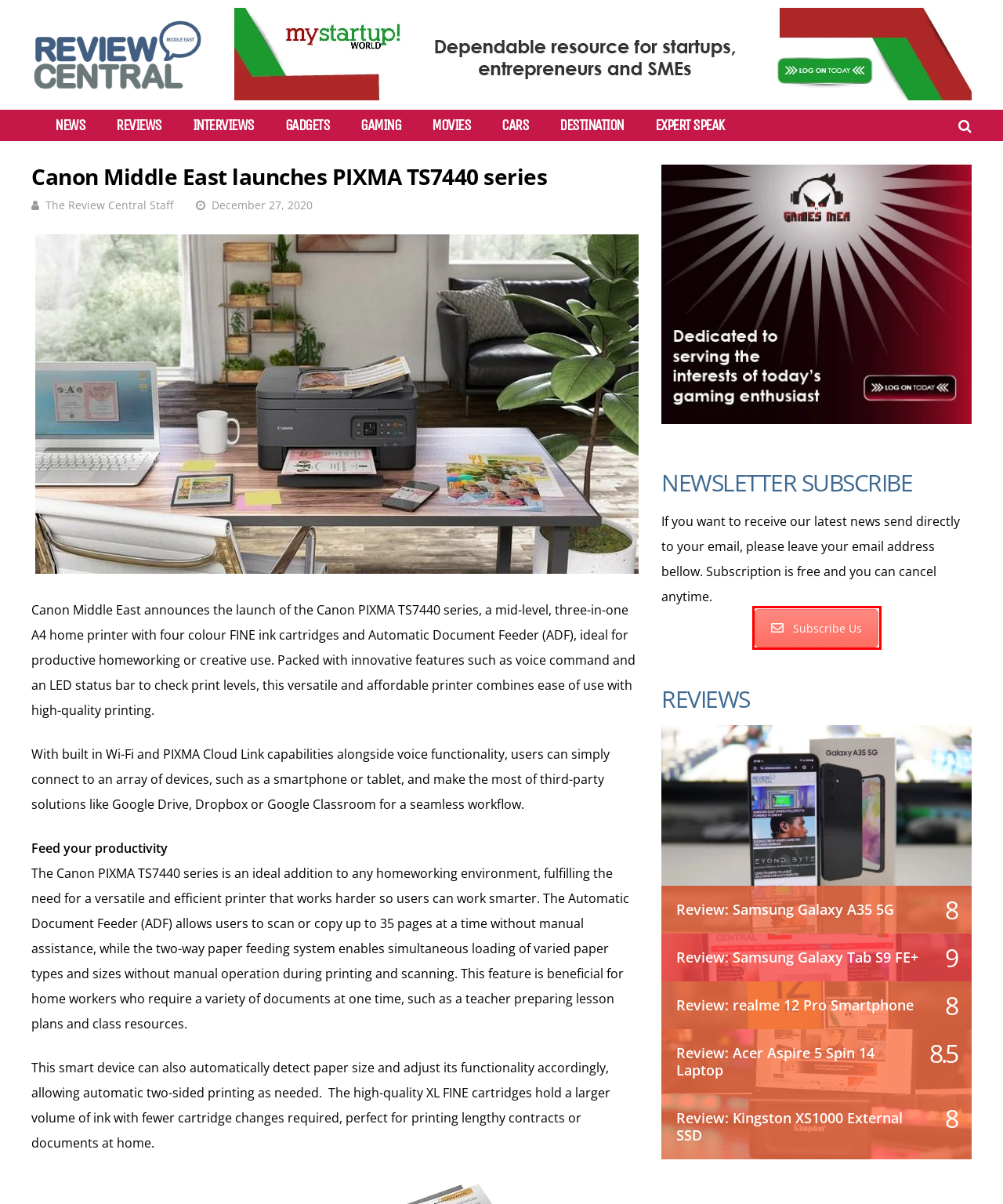You are presented with a screenshot of a webpage with a red bounding box. Select the webpage description that most closely matches the new webpage after clicking the element inside the red bounding box. The options are:
A. Reviews Archives - Review Central Middle East
B. Review: Samsung Galaxy A35 5G
C. The Review Central Staff, Author at Review Central Middle East
D. Movies - Review Central Middle East
E. Review: Kingston XS1000 External SSD
F. Subscribe to our Newsletters - Review Central Middle East
G. Interviews Archives - Review Central Middle East
H. Expert Speak Archives - Review Central Middle East

F